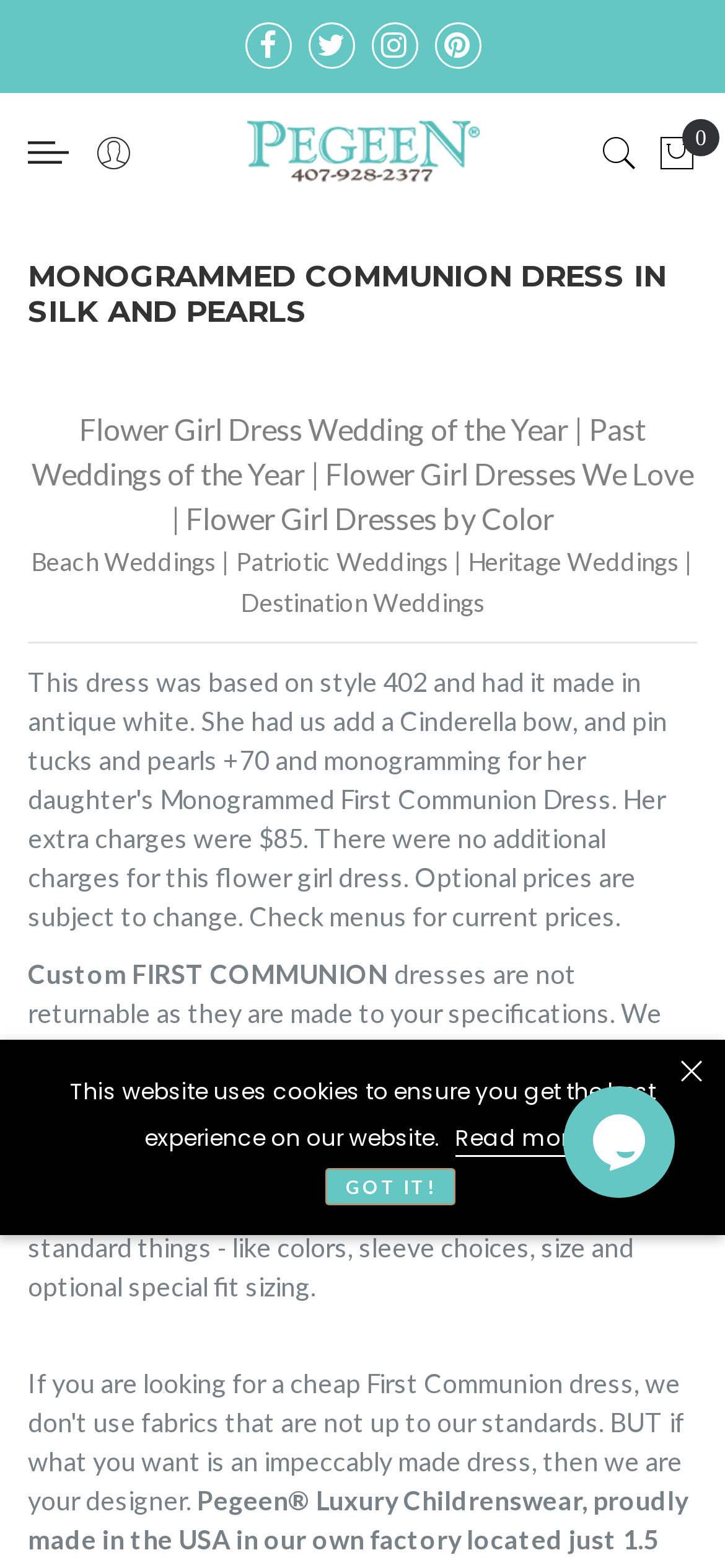Identify the bounding box coordinates of the region that should be clicked to execute the following instruction: "Explore Monogrammed Communion Dress in Silk and Pearls".

[0.038, 0.165, 0.962, 0.211]